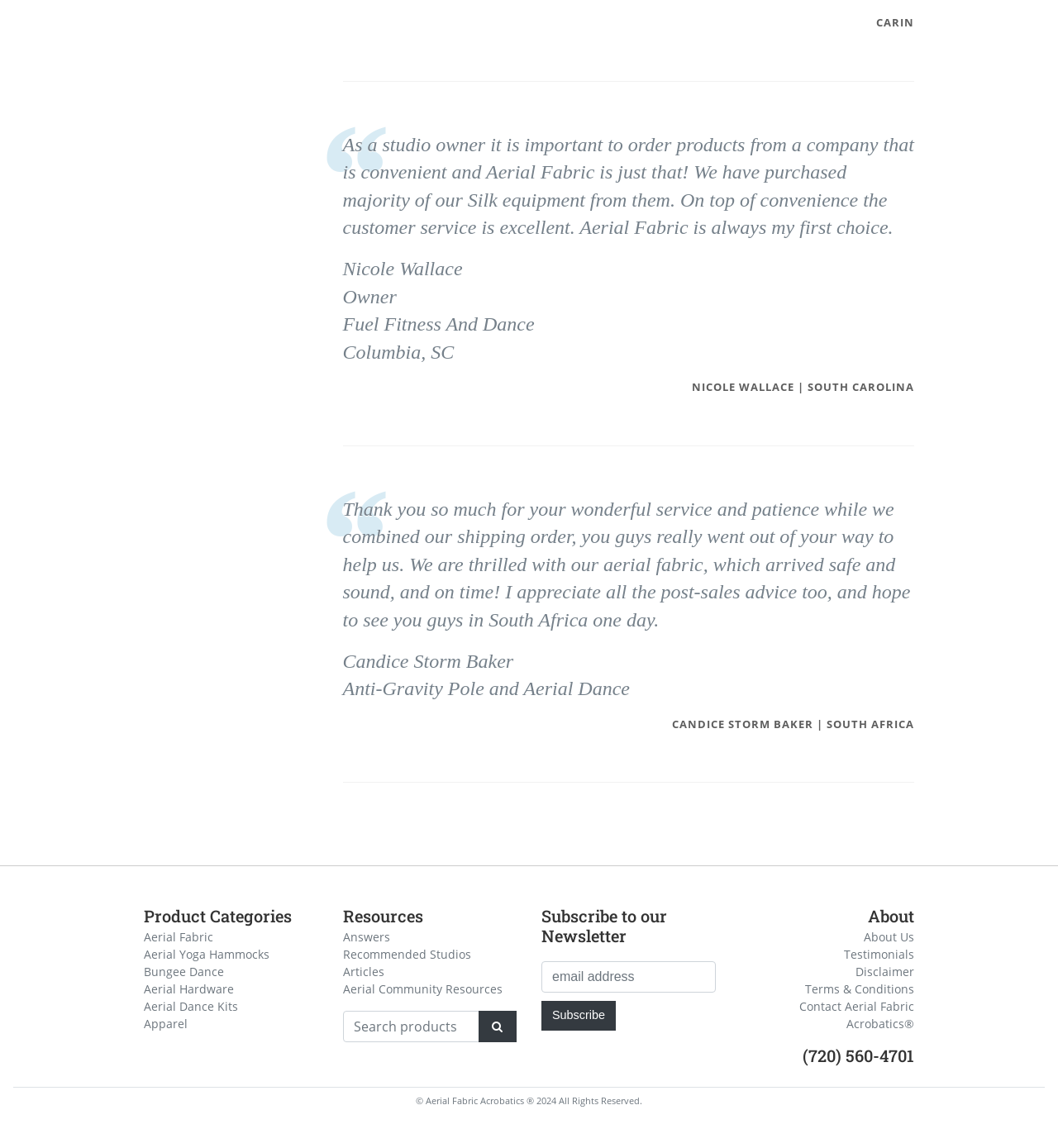What is the phone number? Based on the image, give a response in one word or a short phrase.

(720) 560-4701